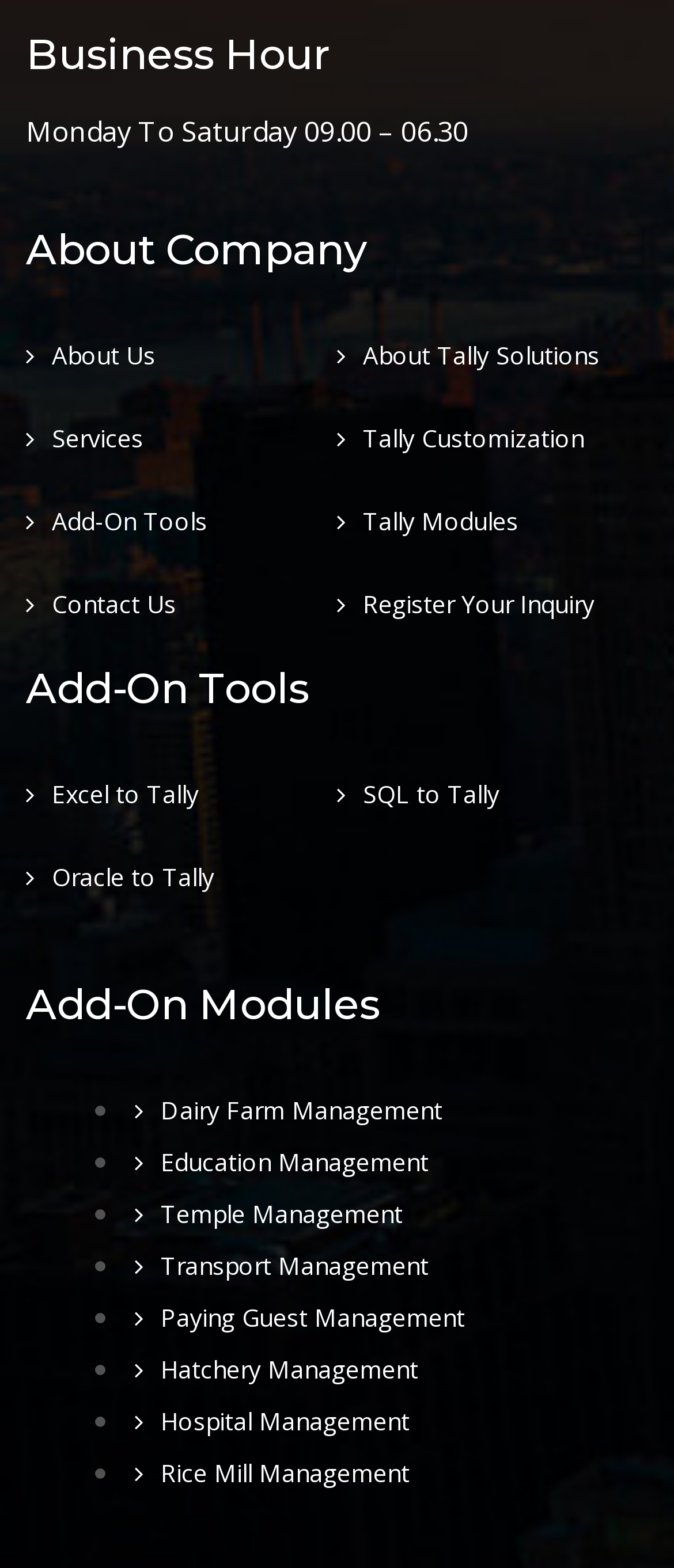Determine the bounding box coordinates of the clickable element to achieve the following action: 'Learn about Tally Customization'. Provide the coordinates as four float values between 0 and 1, formatted as [left, top, right, bottom].

[0.5, 0.269, 0.867, 0.29]